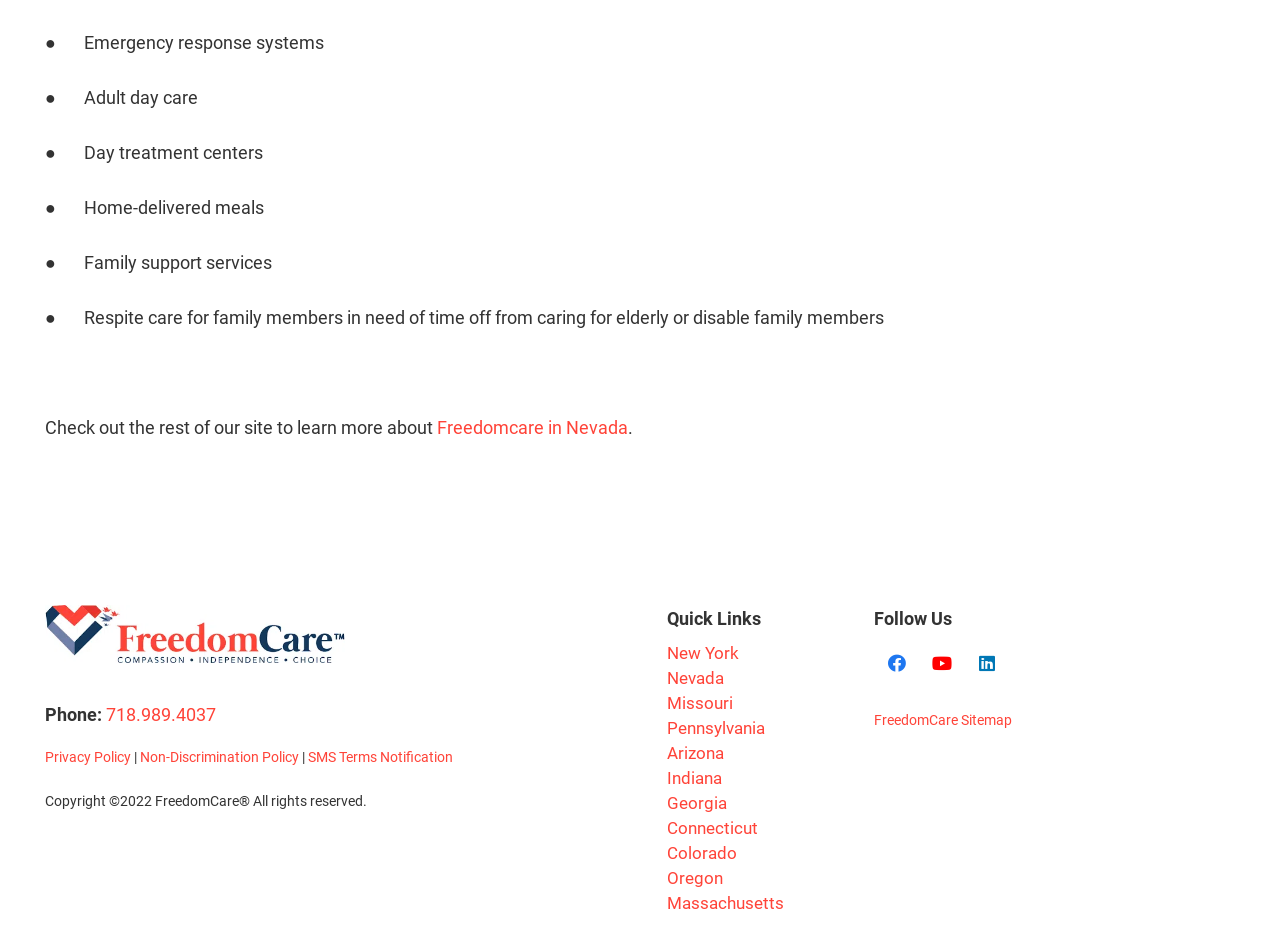Please identify the bounding box coordinates of where to click in order to follow the instruction: "Call 718.989.4037".

[0.083, 0.739, 0.169, 0.761]